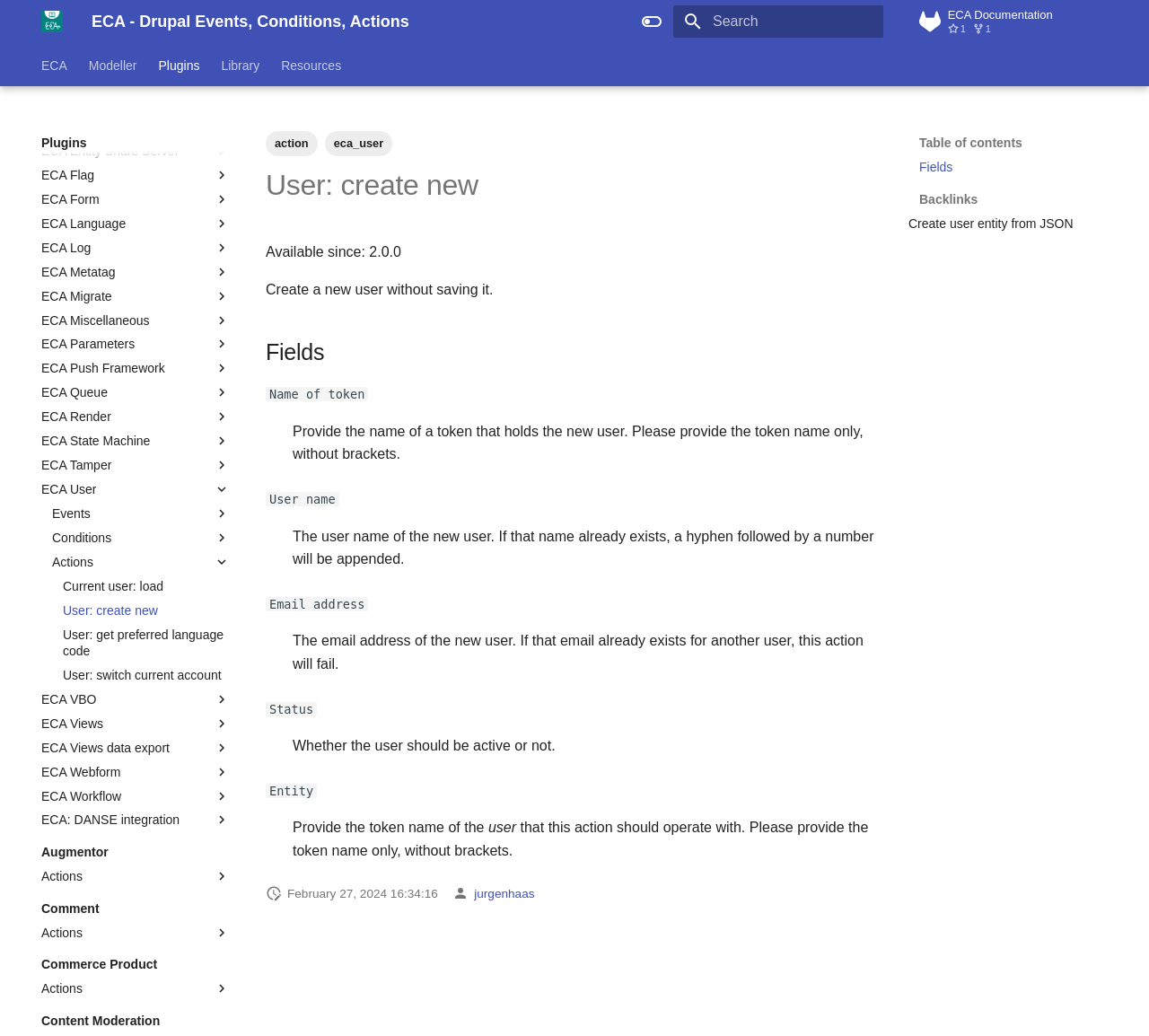Please give a short response to the question using one word or a phrase:
What is the text of the first link in the 'Resources' section?

ECA Content Access